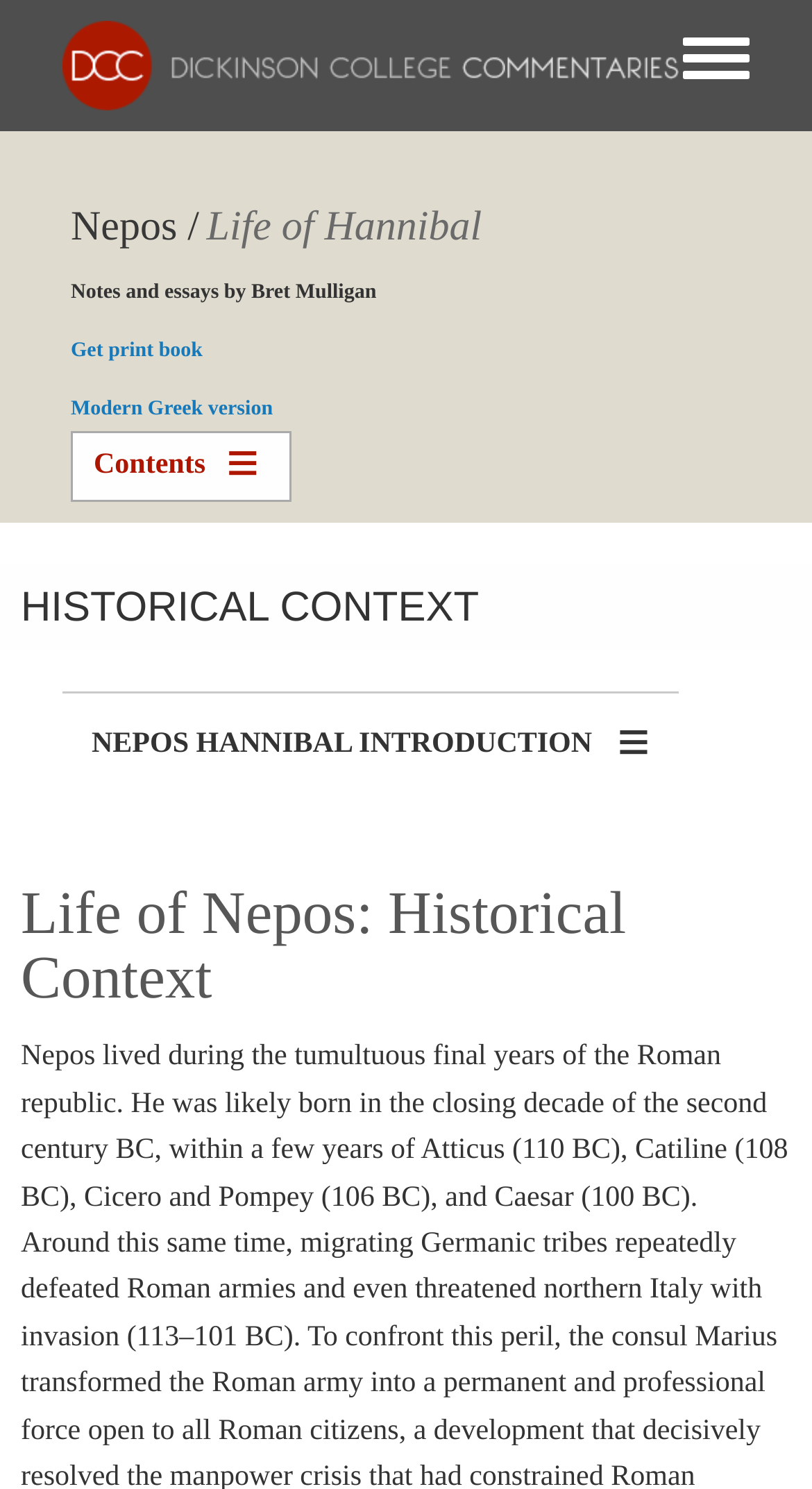Locate the bounding box coordinates of the clickable region necessary to complete the following instruction: "view historical context". Provide the coordinates in the format of four float numbers between 0 and 1, i.e., [left, top, right, bottom].

[0.026, 0.379, 0.59, 0.437]